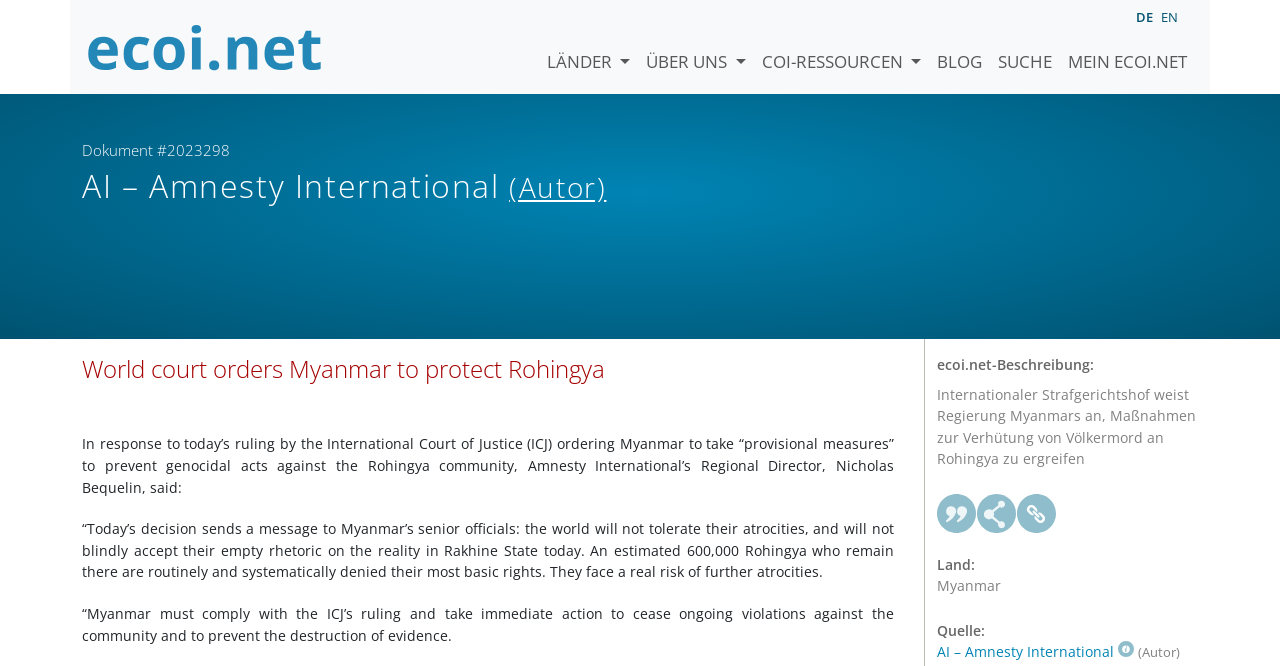Using the webpage screenshot and the element description Blog, determine the bounding box coordinates. Specify the coordinates in the format (top-left x, top-left y, bottom-right x, bottom-right y) with values ranging from 0 to 1.

[0.726, 0.029, 0.773, 0.112]